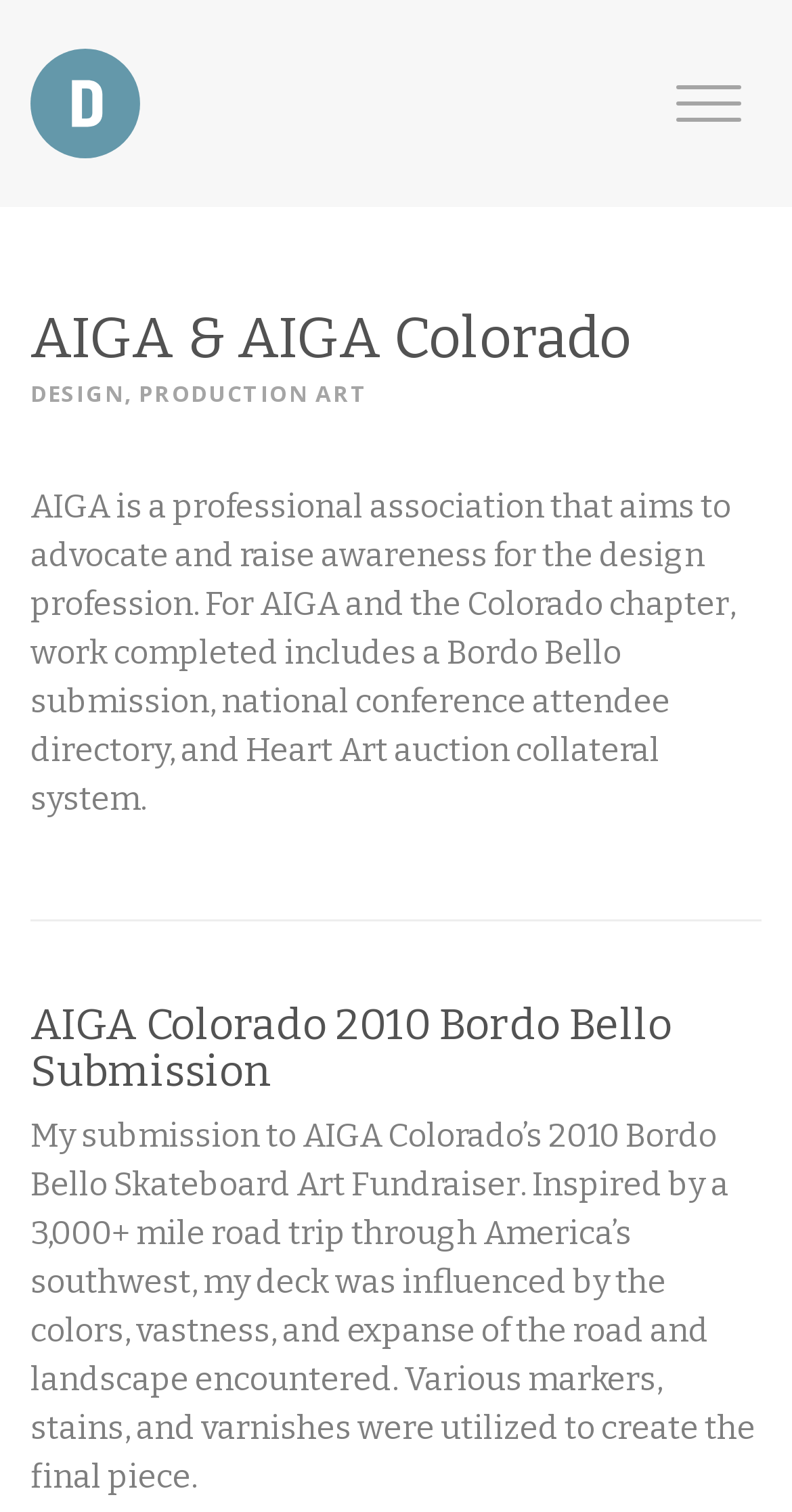Use the information in the screenshot to answer the question comprehensively: What is the theme of the skateboard art fundraiser?

I found the theme of the skateboard art fundraiser by reading the StaticText element that describes the inspiration behind the submission to AIGA Colorado's 2010 Bordo Bello Skateboard Art Fundraiser, which was a 3,000+ mile road trip through America's southwest.